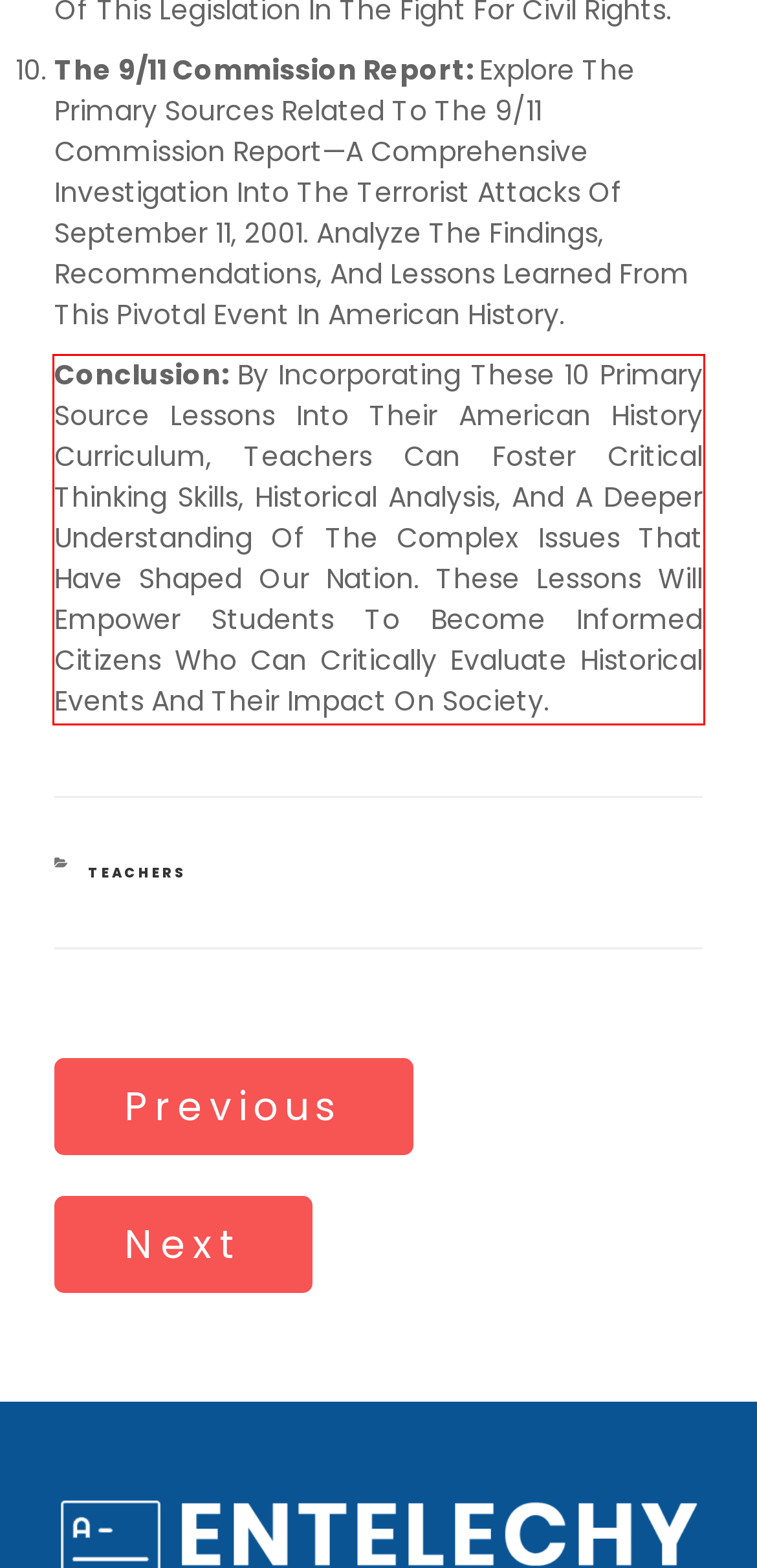Please extract the text content within the red bounding box on the webpage screenshot using OCR.

Conclusion: By Incorporating These 10 Primary Source Lessons Into Their American History Curriculum, Teachers Can Foster Critical Thinking Skills, Historical Analysis, And A Deeper Understanding Of The Complex Issues That Have Shaped Our Nation. These Lessons Will Empower Students To Become Informed Citizens Who Can Critically Evaluate Historical Events And Their Impact On Society.